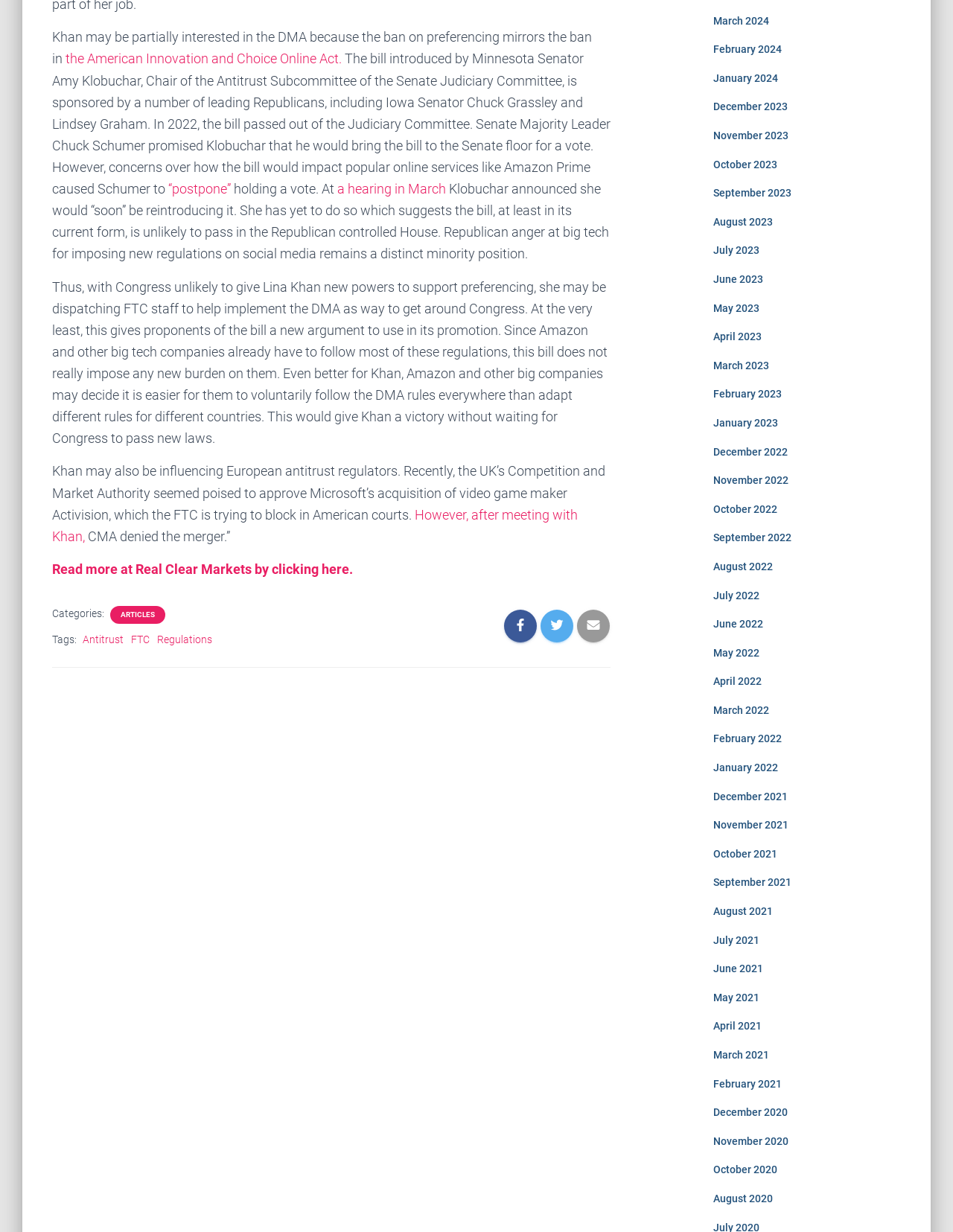What is the category of the article?
Analyze the image and deliver a detailed answer to the question.

The category of the article can be found at the bottom of the webpage, which lists 'Categories:' and 'ARTICLES' as one of the options.